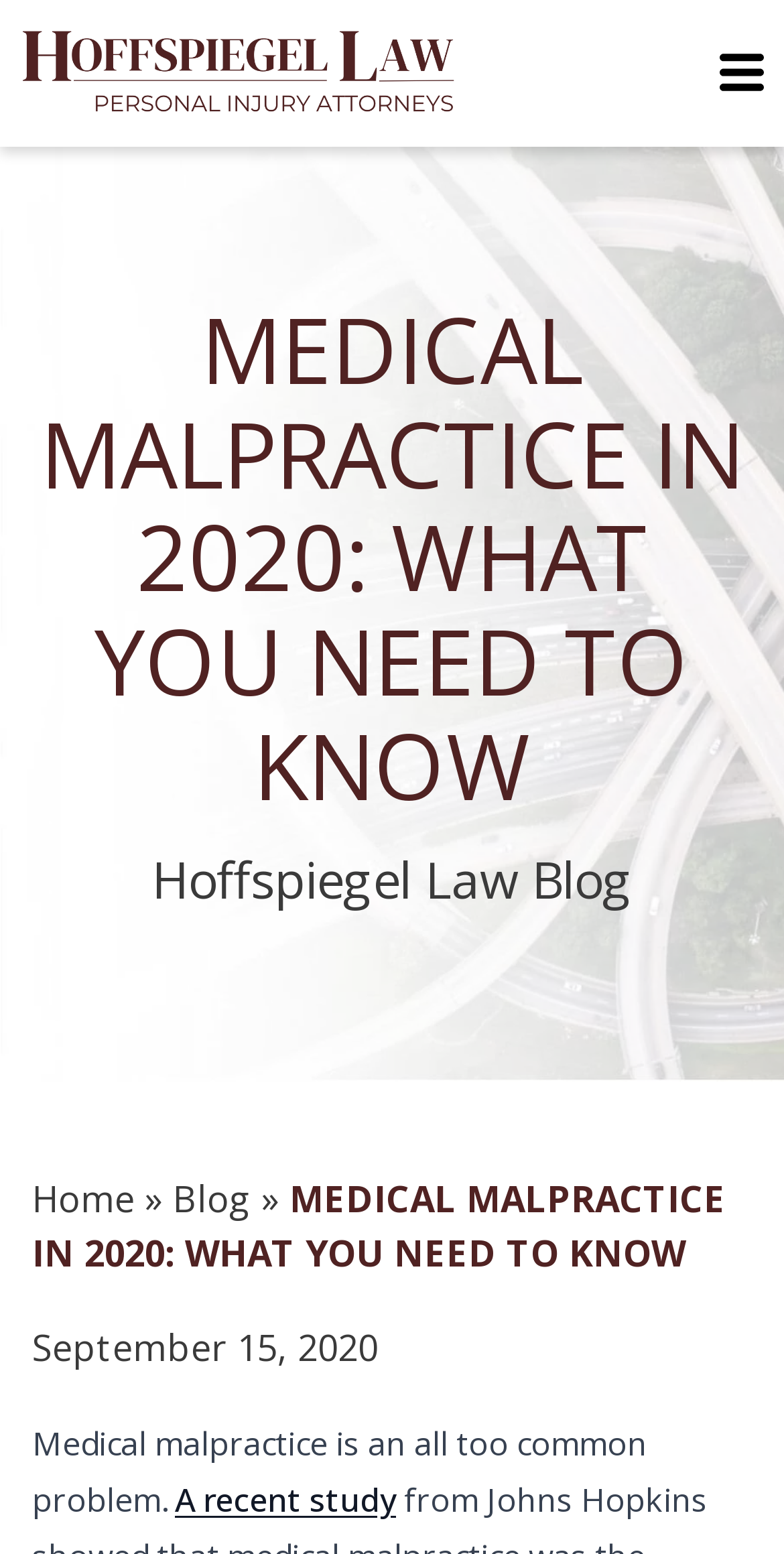Given the element description: "Contact Us", predict the bounding box coordinates of this UI element. The coordinates must be four float numbers between 0 and 1, given as [left, top, right, bottom].

None